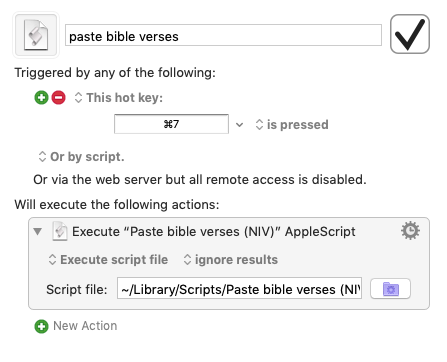What is the purpose of the Keyboard Maestro script?
Look at the image and respond to the question as thoroughly as possible.

The script is designed to execute an AppleScript that pastes Bible verses, allowing users to quickly access and execute the script to effortlessly paste verses from the Bible, streamlining the process for users who frequently reference scripture.